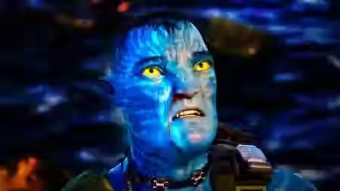Use the details in the image to answer the question thoroughly: 
What is the context of the article accompanying the image?

The image is part of an article discussing the latest updates and trailers related to the upcoming film Avatar 3, which is part of the Avatar franchise.